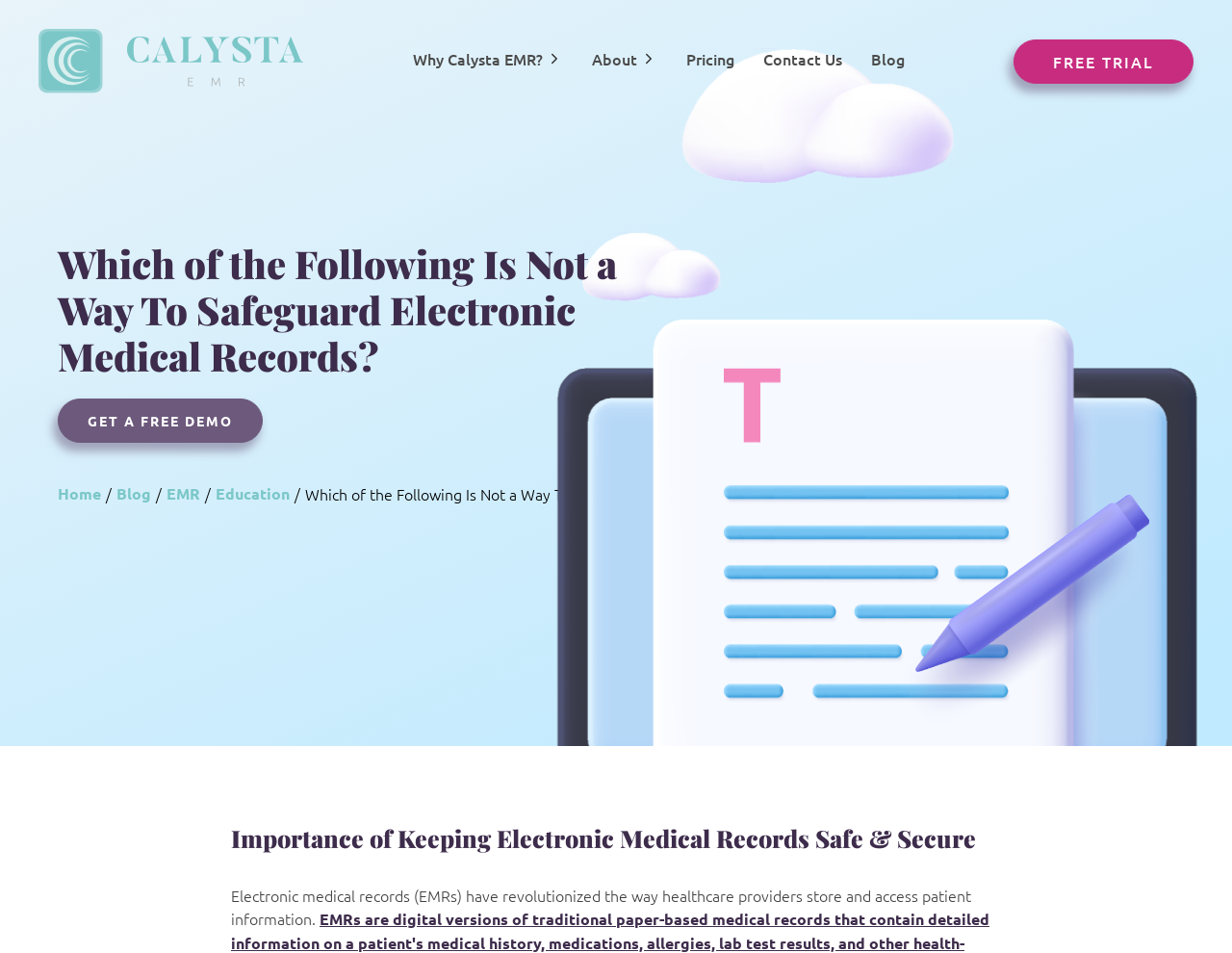Show the bounding box coordinates for the element that needs to be clicked to execute the following instruction: "Learn about 'Community-Driven Improvements'". Provide the coordinates in the form of four float numbers between 0 and 1, i.e., [left, top, right, bottom].

[0.045, 0.311, 0.234, 0.335]